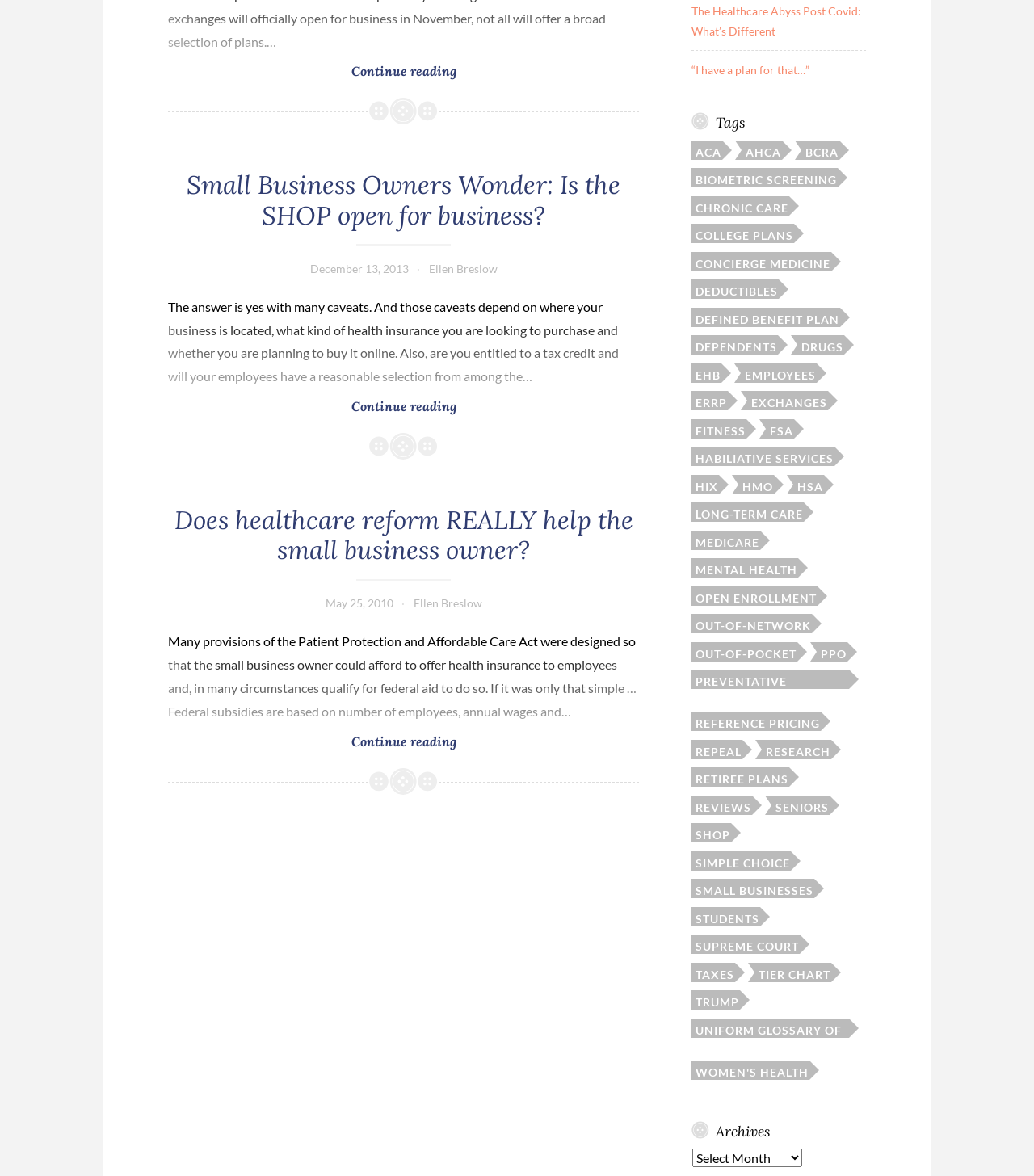Determine the bounding box coordinates for the region that must be clicked to execute the following instruction: "Read the article 'Small Business Owners Wonder: Is the SHOP open for business?'".

[0.181, 0.144, 0.6, 0.197]